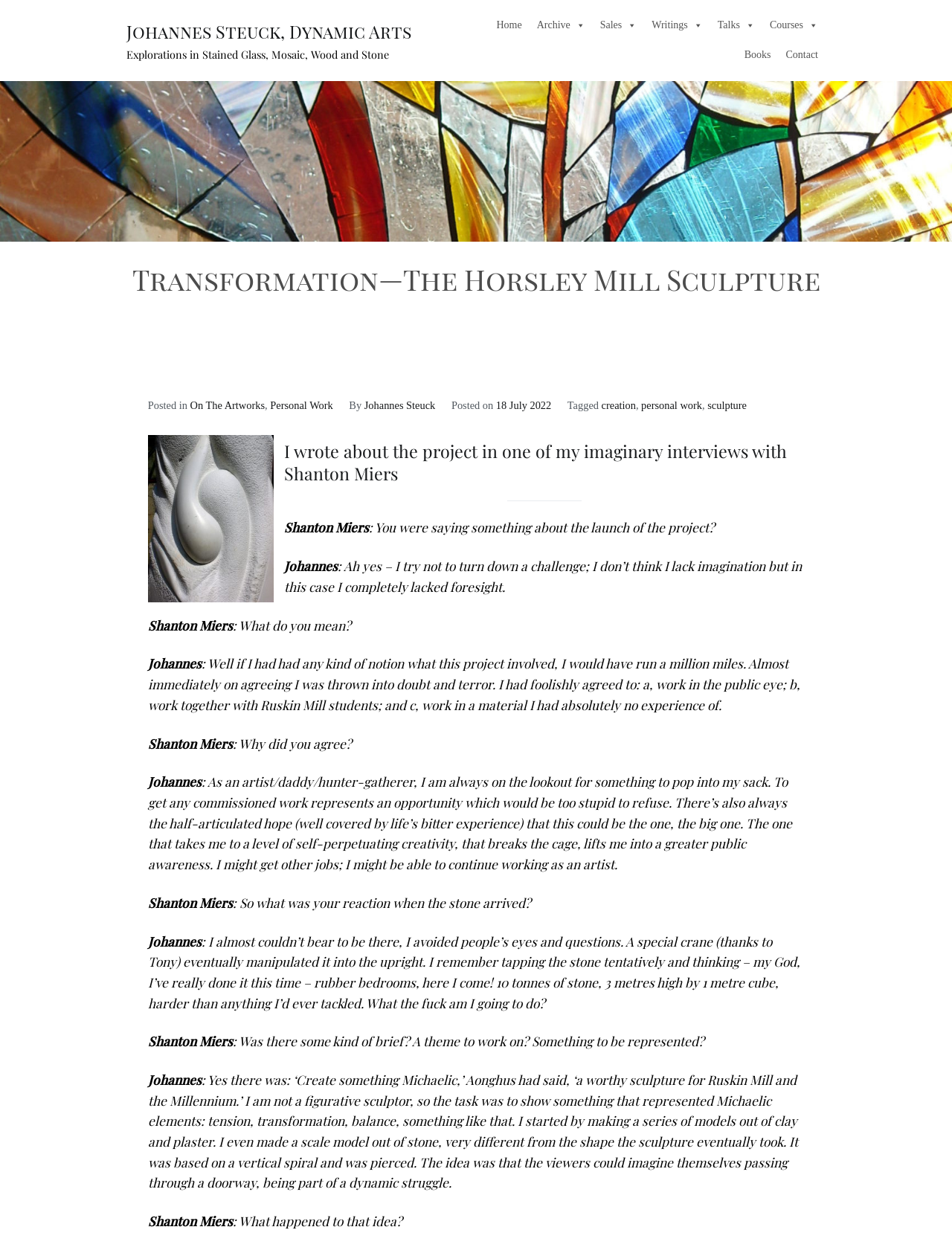Please identify the bounding box coordinates of the element on the webpage that should be clicked to follow this instruction: "Click on the 'Books' link". The bounding box coordinates should be given as four float numbers between 0 and 1, formatted as [left, top, right, bottom].

[0.774, 0.032, 0.818, 0.056]